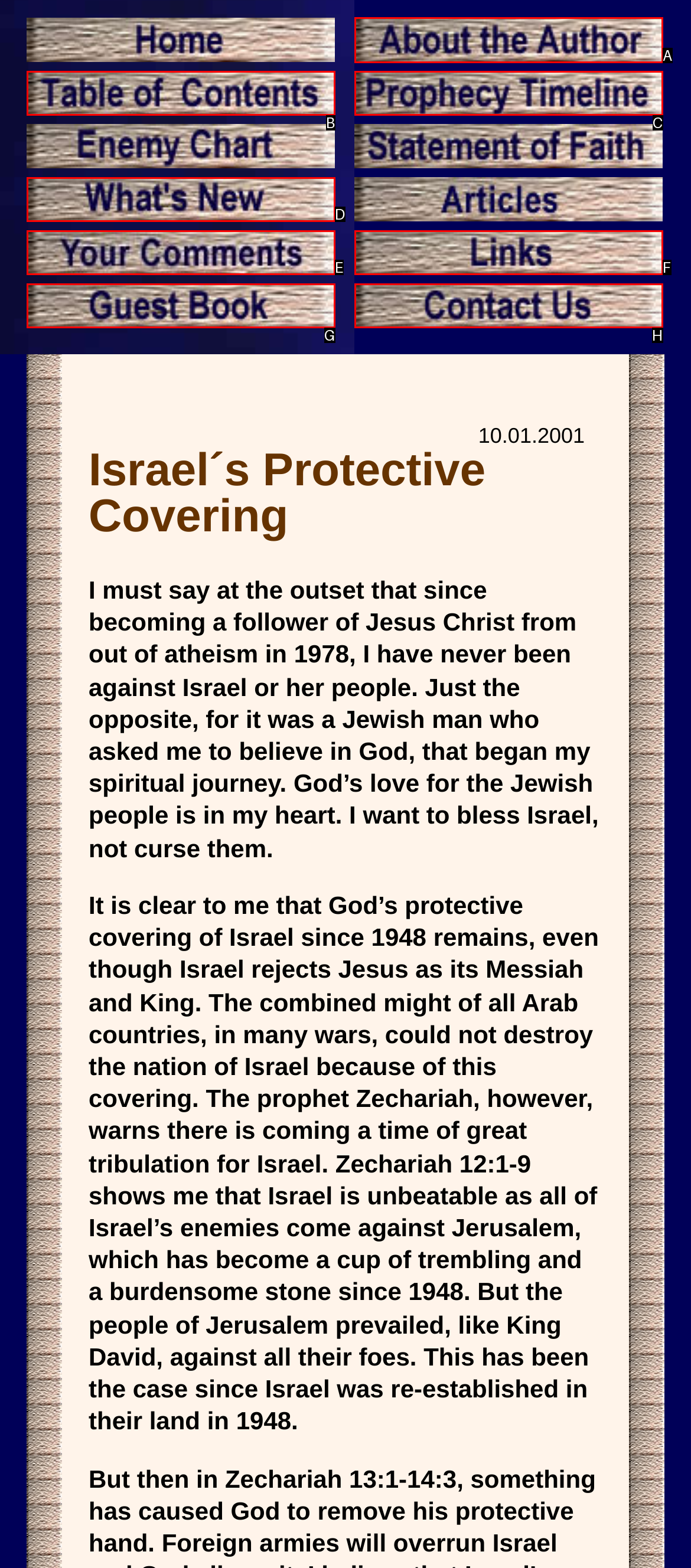Identify the letter of the option to click in order to read about the author. Answer with the letter directly.

A